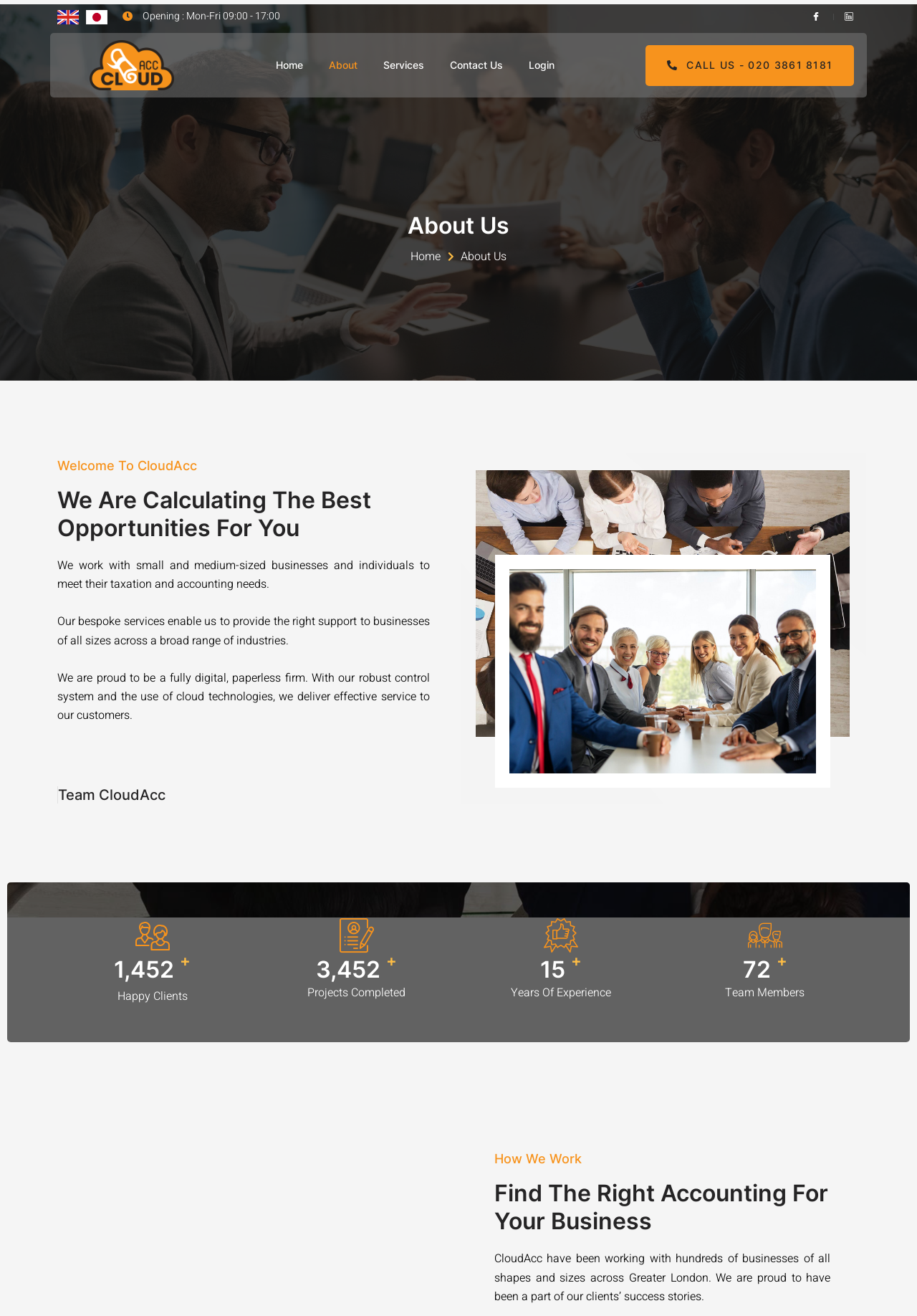What is the phone number to call?
Using the screenshot, give a one-word or short phrase answer.

020 3861 8181